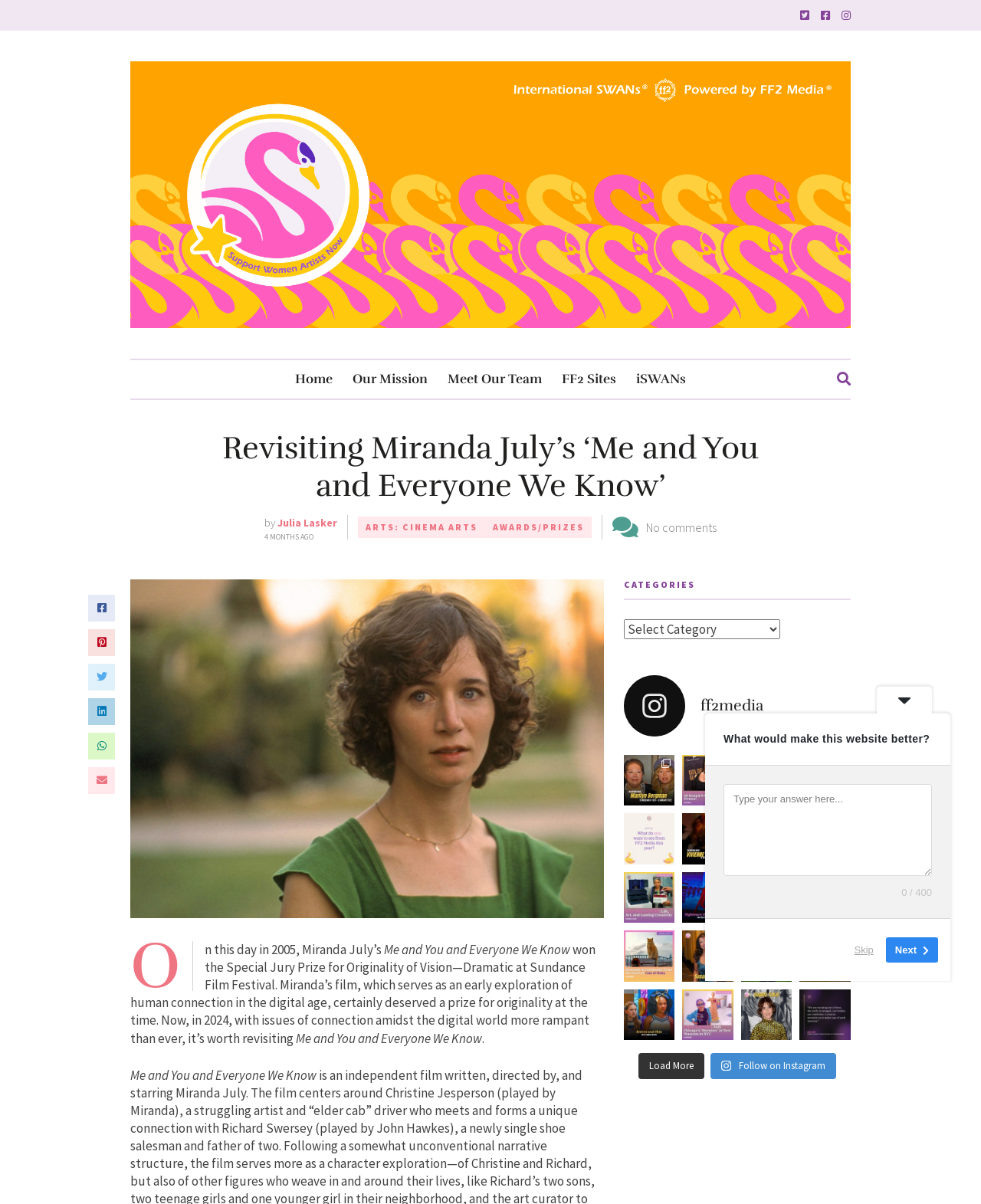How many months ago was the article written?
Give a one-word or short-phrase answer derived from the screenshot.

4 MONTHS AGO